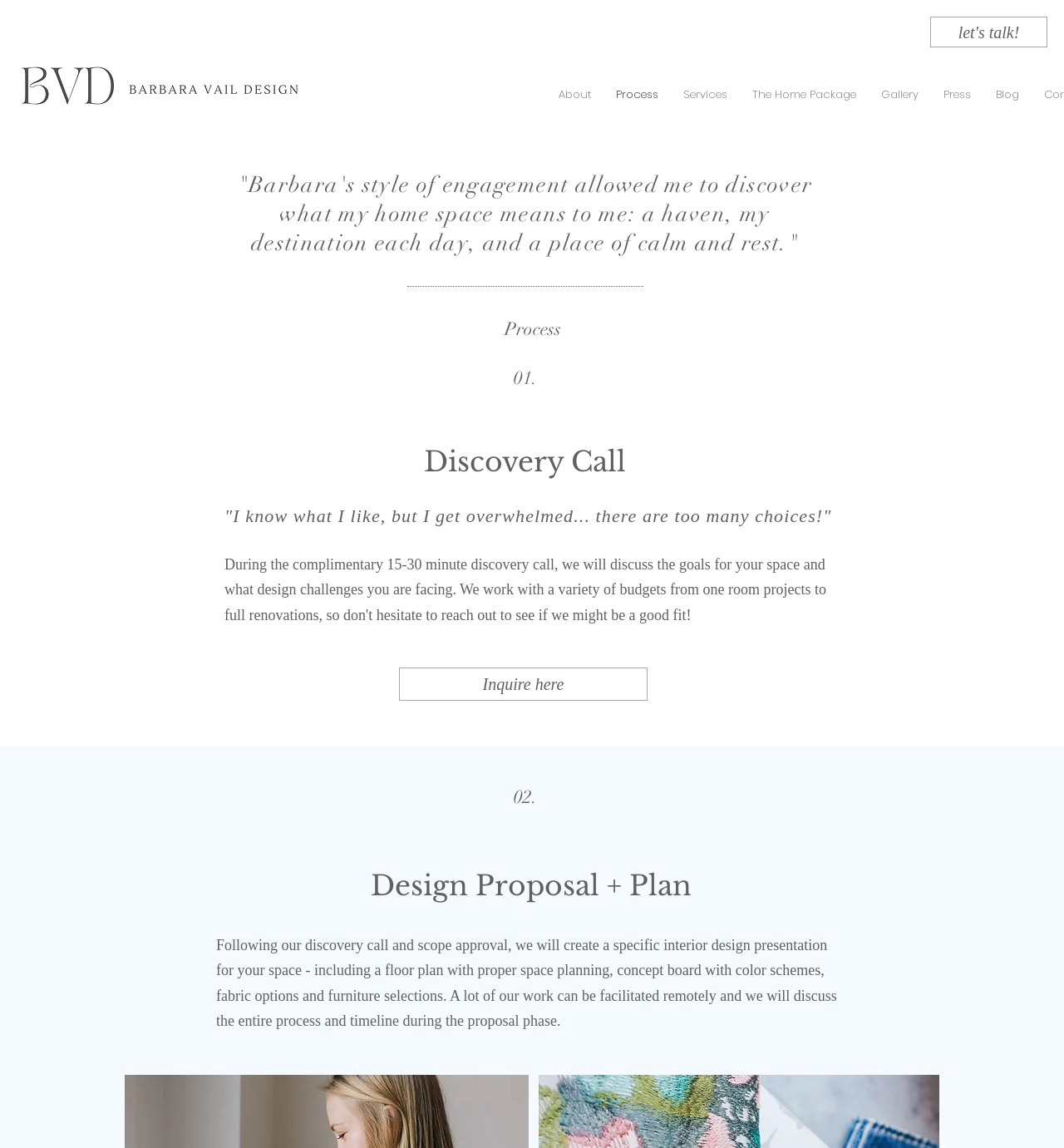Reply to the question with a single word or phrase:
How many links are in the navigation menu?

7